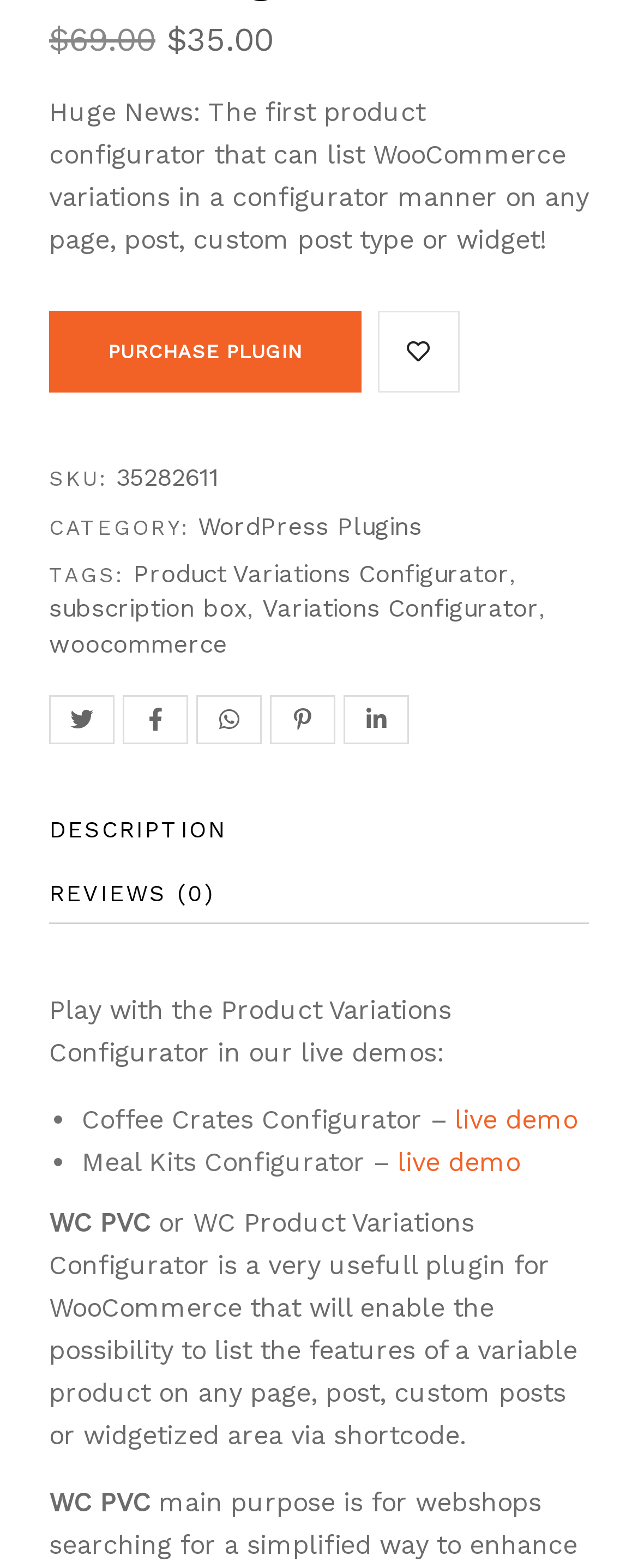Please answer the following question using a single word or phrase: 
What is the name of the plugin?

WC PVC